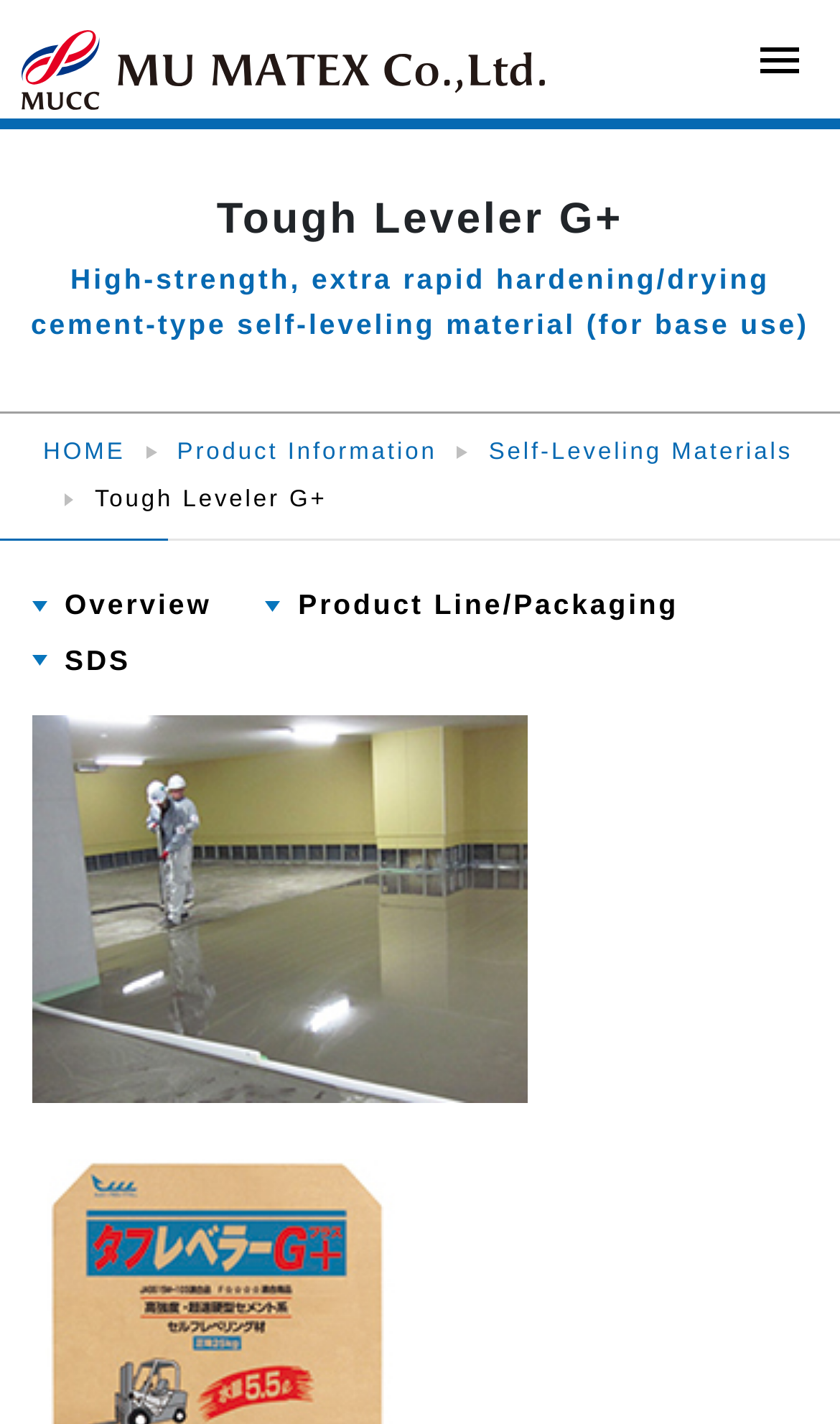Please indicate the bounding box coordinates of the element's region to be clicked to achieve the instruction: "learn about self-leveling materials". Provide the coordinates as four float numbers between 0 and 1, i.e., [left, top, right, bottom].

[0.582, 0.309, 0.944, 0.327]